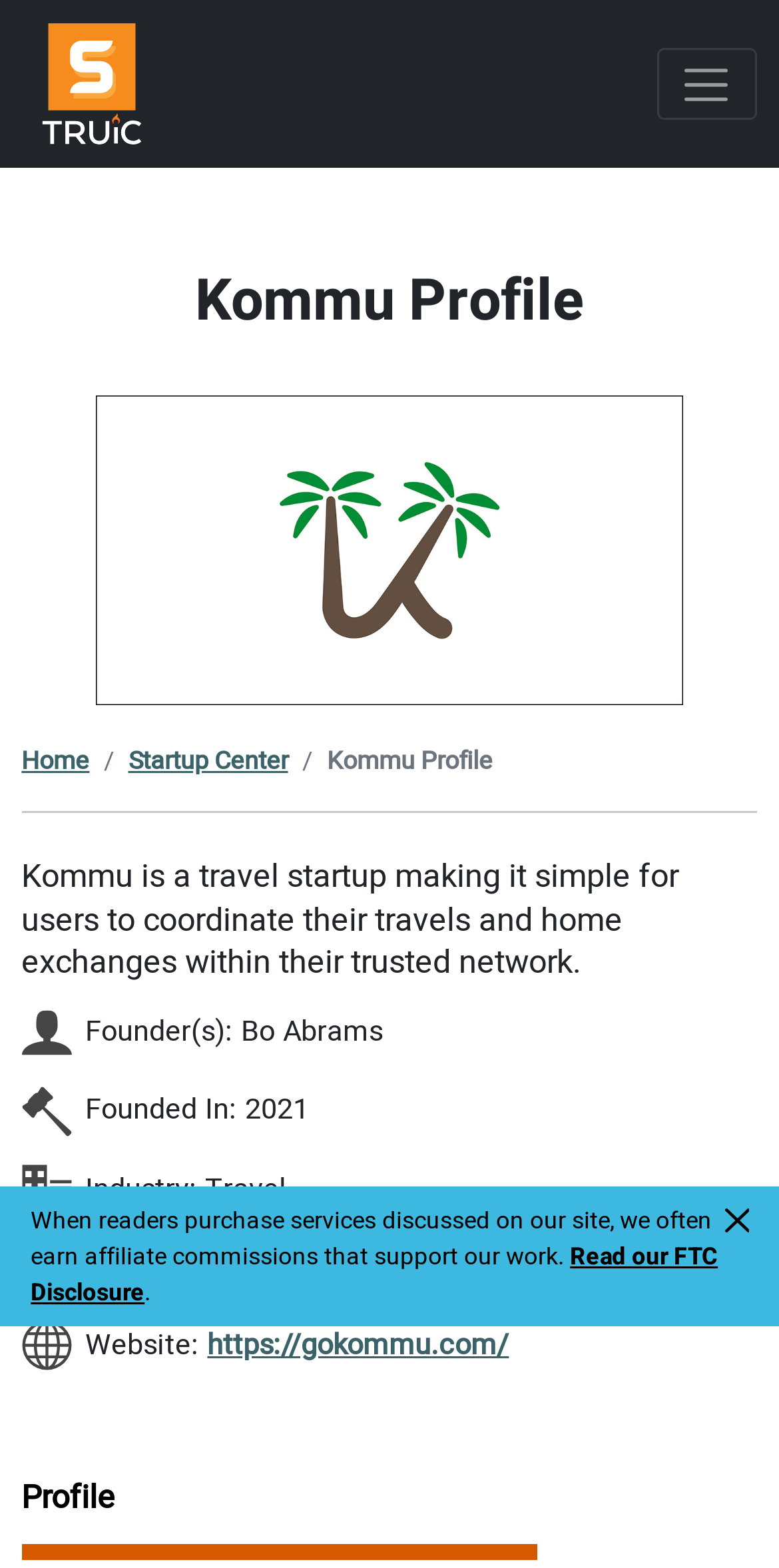Determine the bounding box for the described UI element: "https://gokommu.com/".

[0.266, 0.845, 0.653, 0.871]